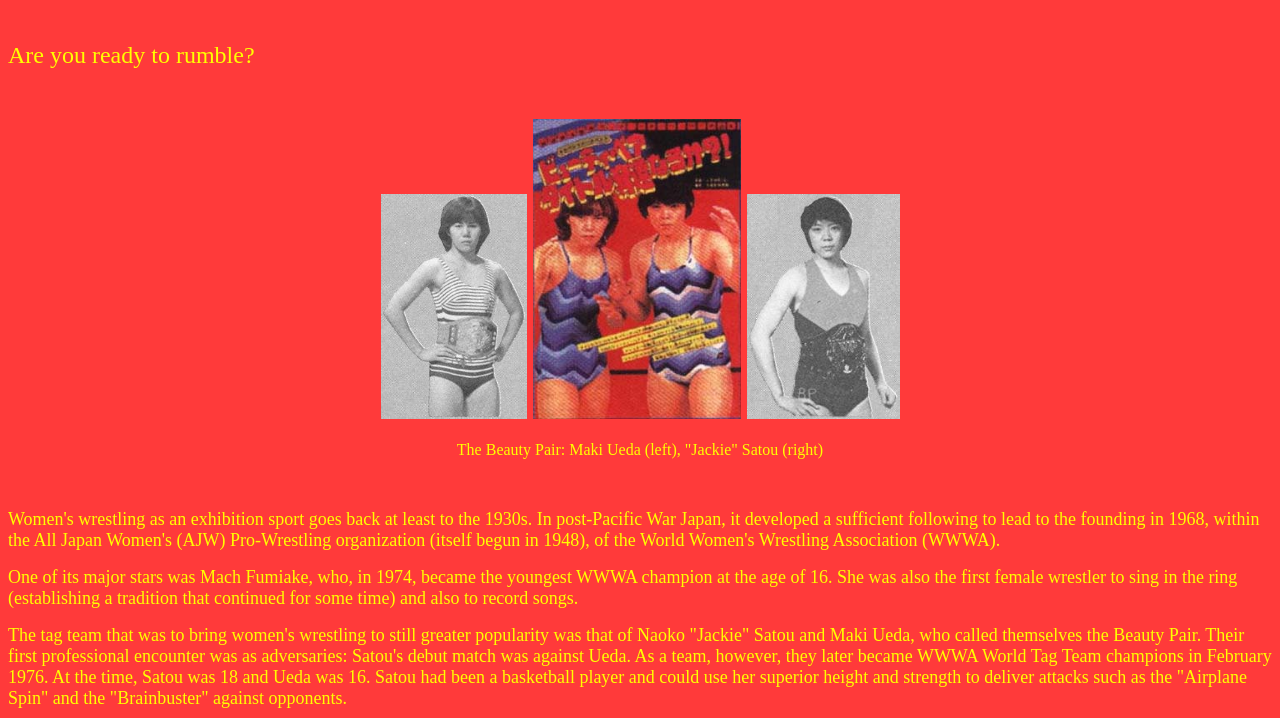Using a single word or phrase, answer the following question: 
What is the name of the wrestler who became the youngest WWWA champion at the age of 16?

Mach Fumiake